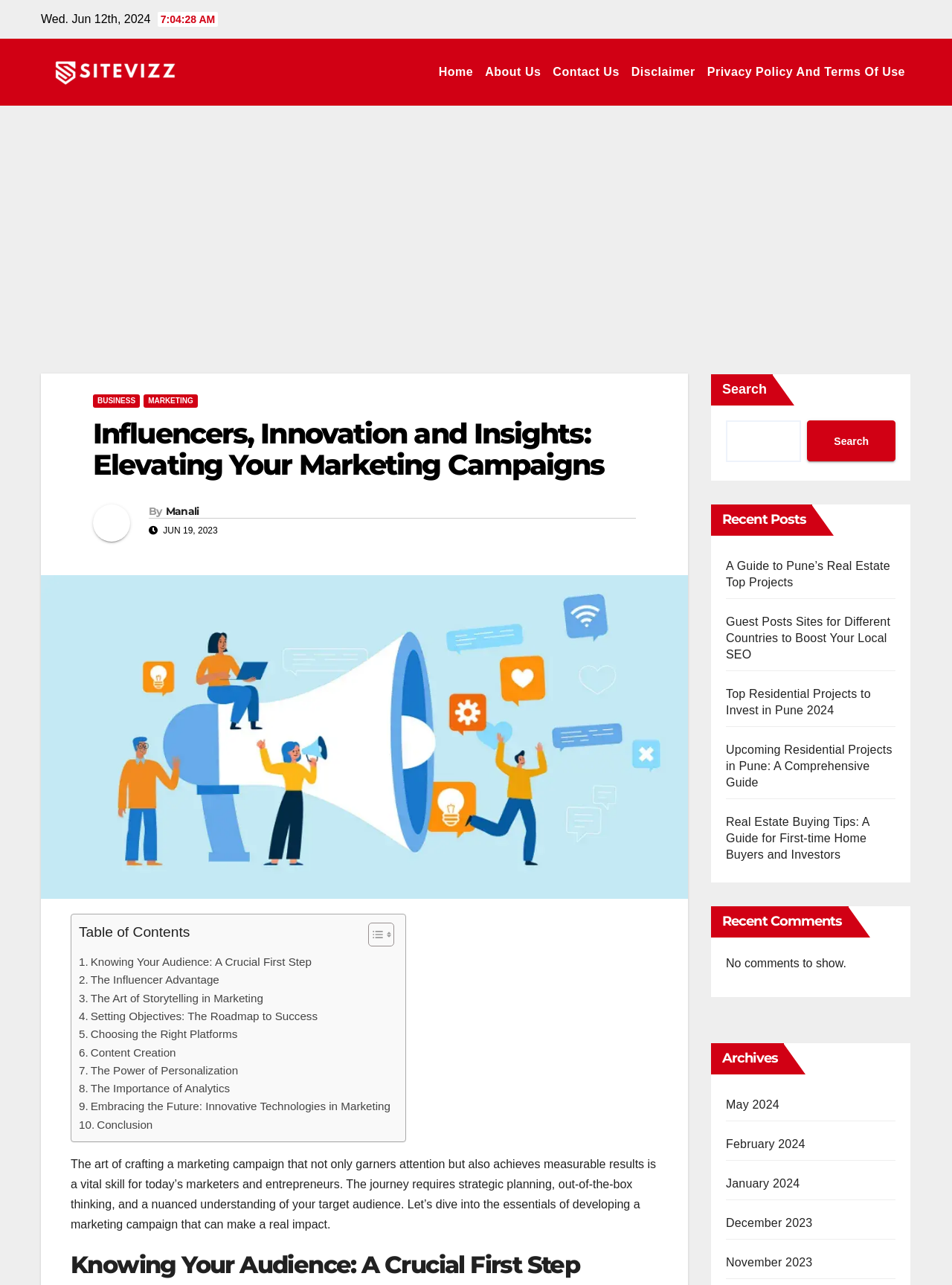What is the title of the article?
Refer to the image and provide a one-word or short phrase answer.

Influencers, Innovation and Insights: Elevating Your Marketing Campaigns